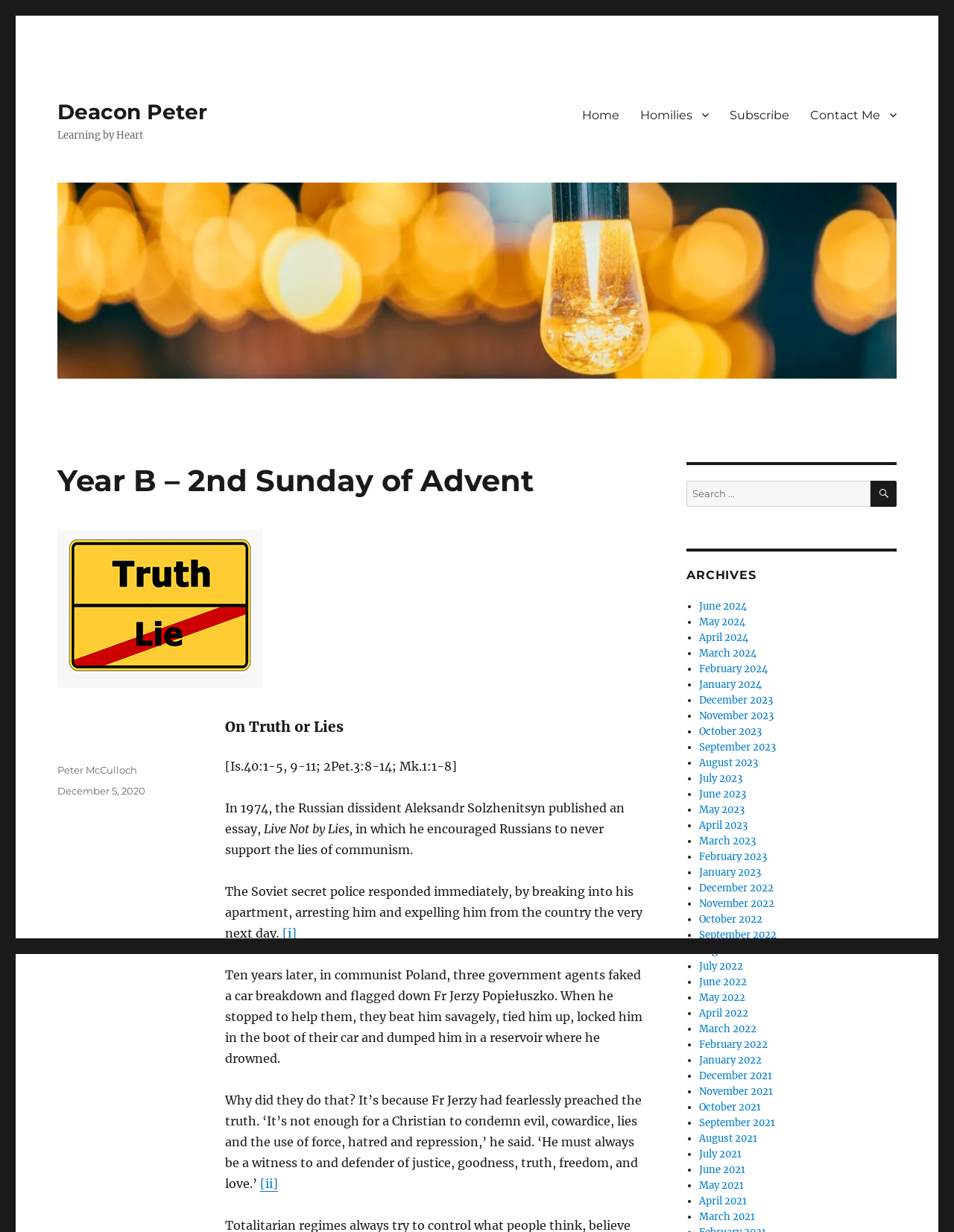Identify the text that serves as the heading for the webpage and generate it.

Year B – 2nd Sunday of Advent